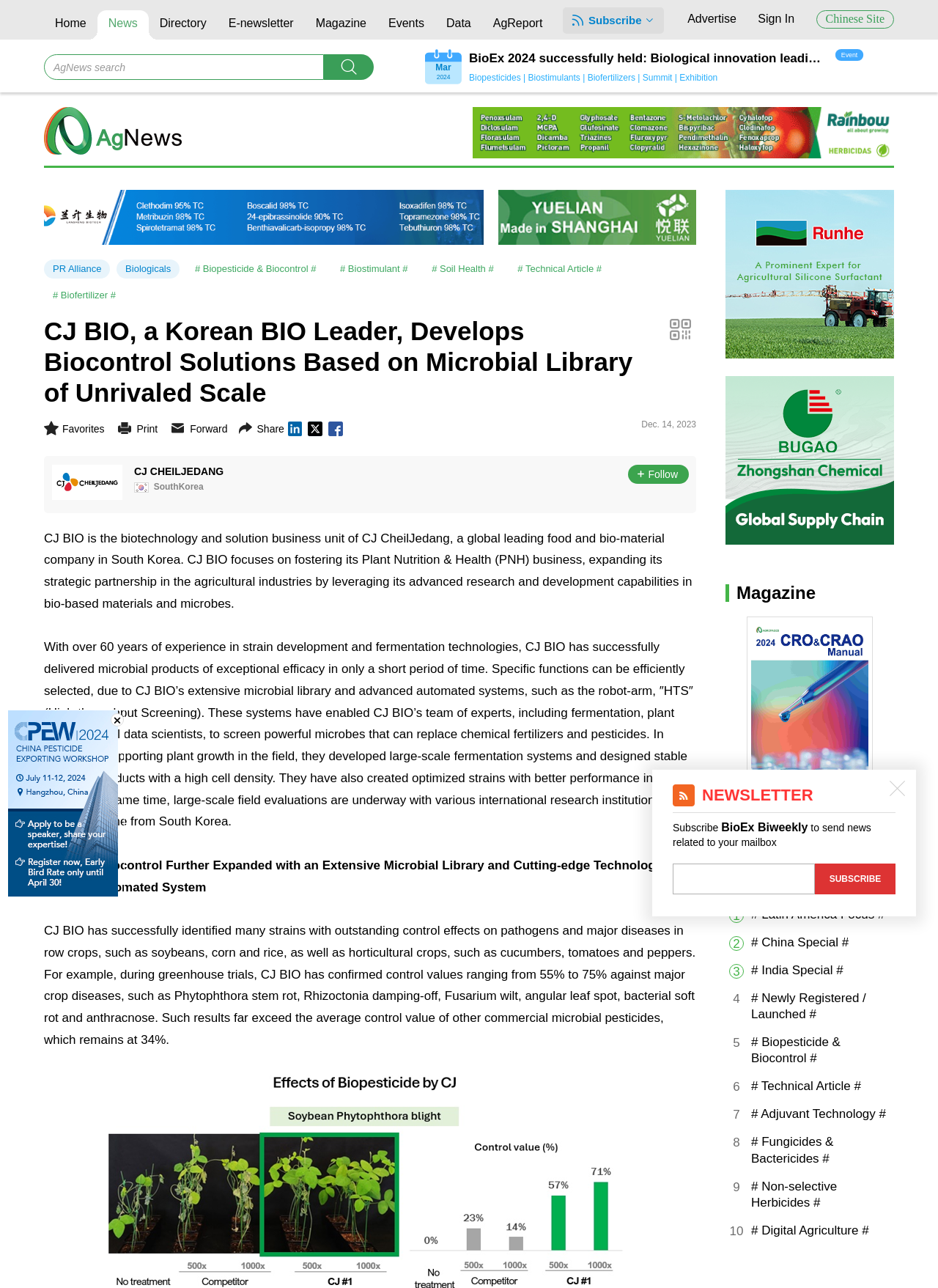Find the bounding box coordinates for the element that must be clicked to complete the instruction: "Subscribe to the newsletter". The coordinates should be four float numbers between 0 and 1, indicated as [left, top, right, bottom].

[0.627, 0.011, 0.684, 0.021]